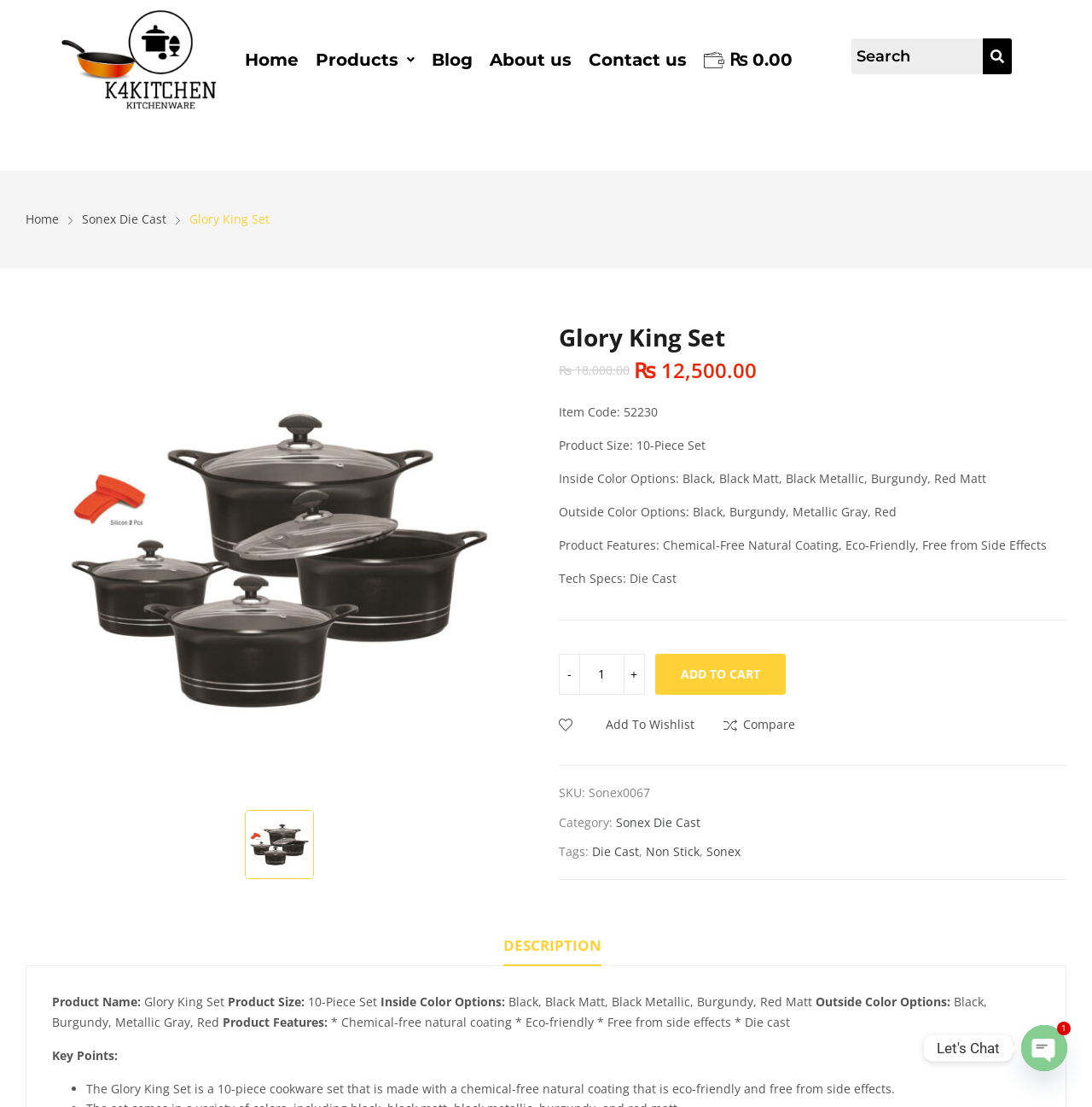Given the webpage screenshot, identify the bounding box of the UI element that matches this description: "Alameda County Superior Court".

None